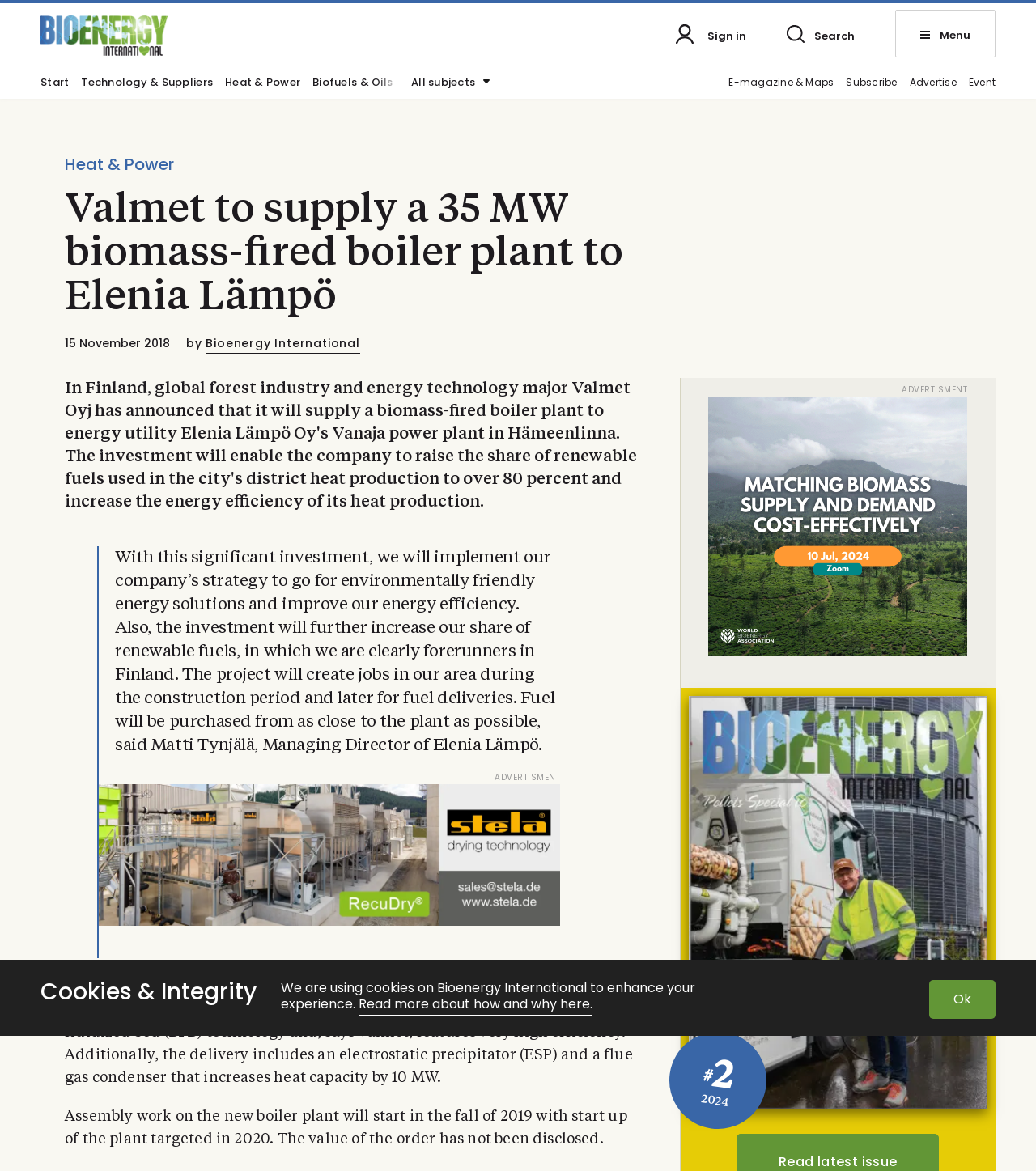Please provide the bounding box coordinate of the region that matches the element description: Heat & Power. Coordinates should be in the format (top-left x, top-left y, bottom-right x, bottom-right y) and all values should be between 0 and 1.

[0.196, 0.066, 0.261, 0.084]